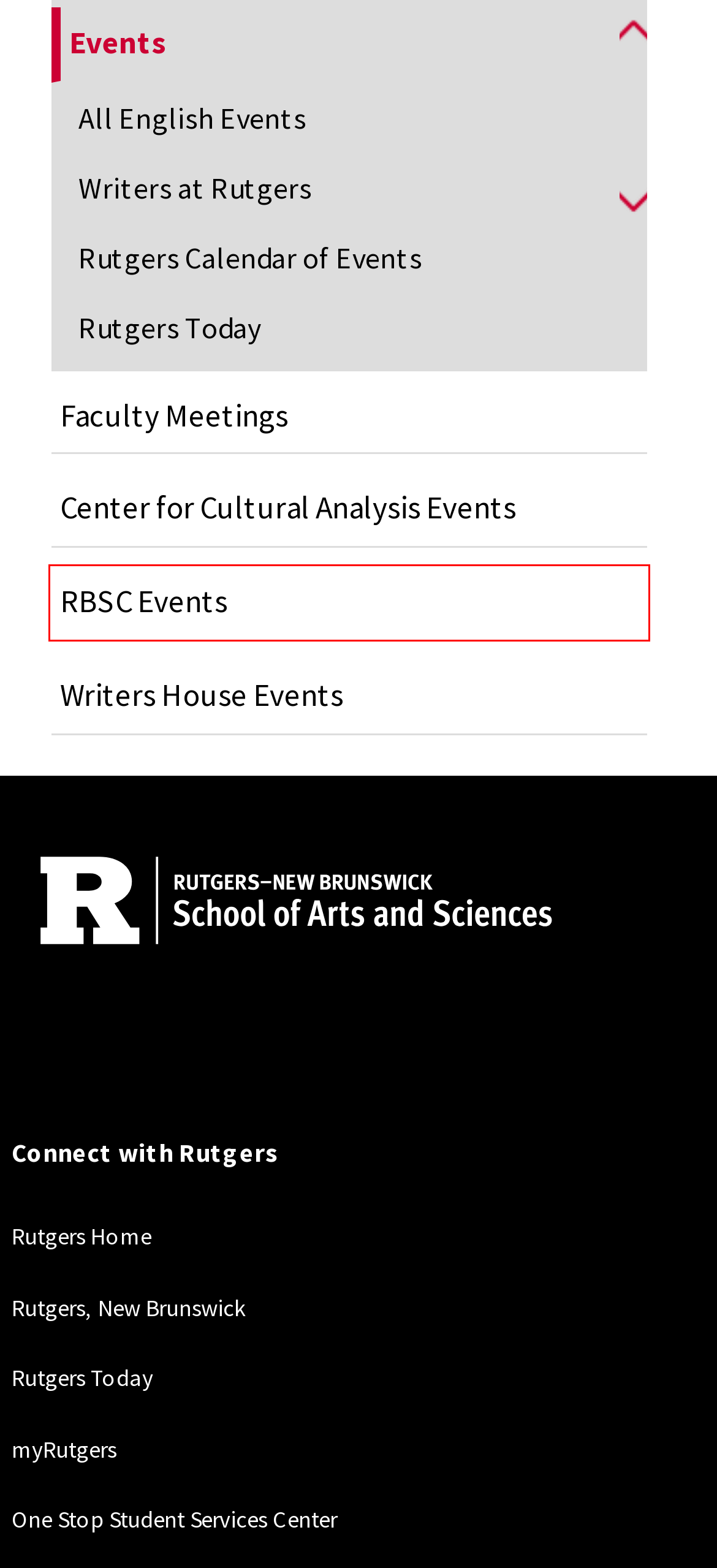You have a screenshot showing a webpage with a red bounding box highlighting an element. Choose the webpage description that best fits the new webpage after clicking the highlighted element. The descriptions are:
A. Welcome to Division of Life Sciences | Rutgers University
B. Rutgers University
C. Academics
D. Home | Rutgers-New Brunswick
E. Rutgers Today | Rutgers University
F. This Page Cannot be Found!
G. News
H. Events

H